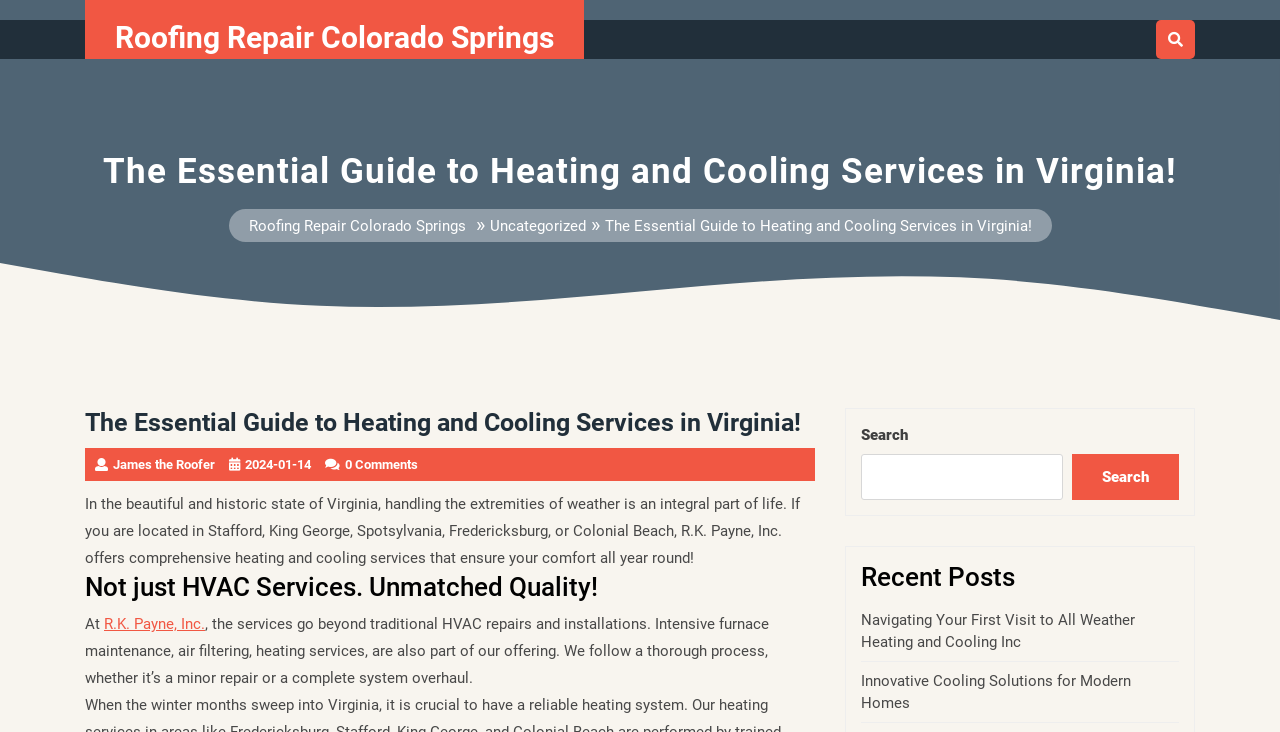Please determine the bounding box coordinates of the clickable area required to carry out the following instruction: "Read the recent post Navigating Your First Visit to All Weather Heating and Cooling Inc". The coordinates must be four float numbers between 0 and 1, represented as [left, top, right, bottom].

[0.673, 0.834, 0.887, 0.89]